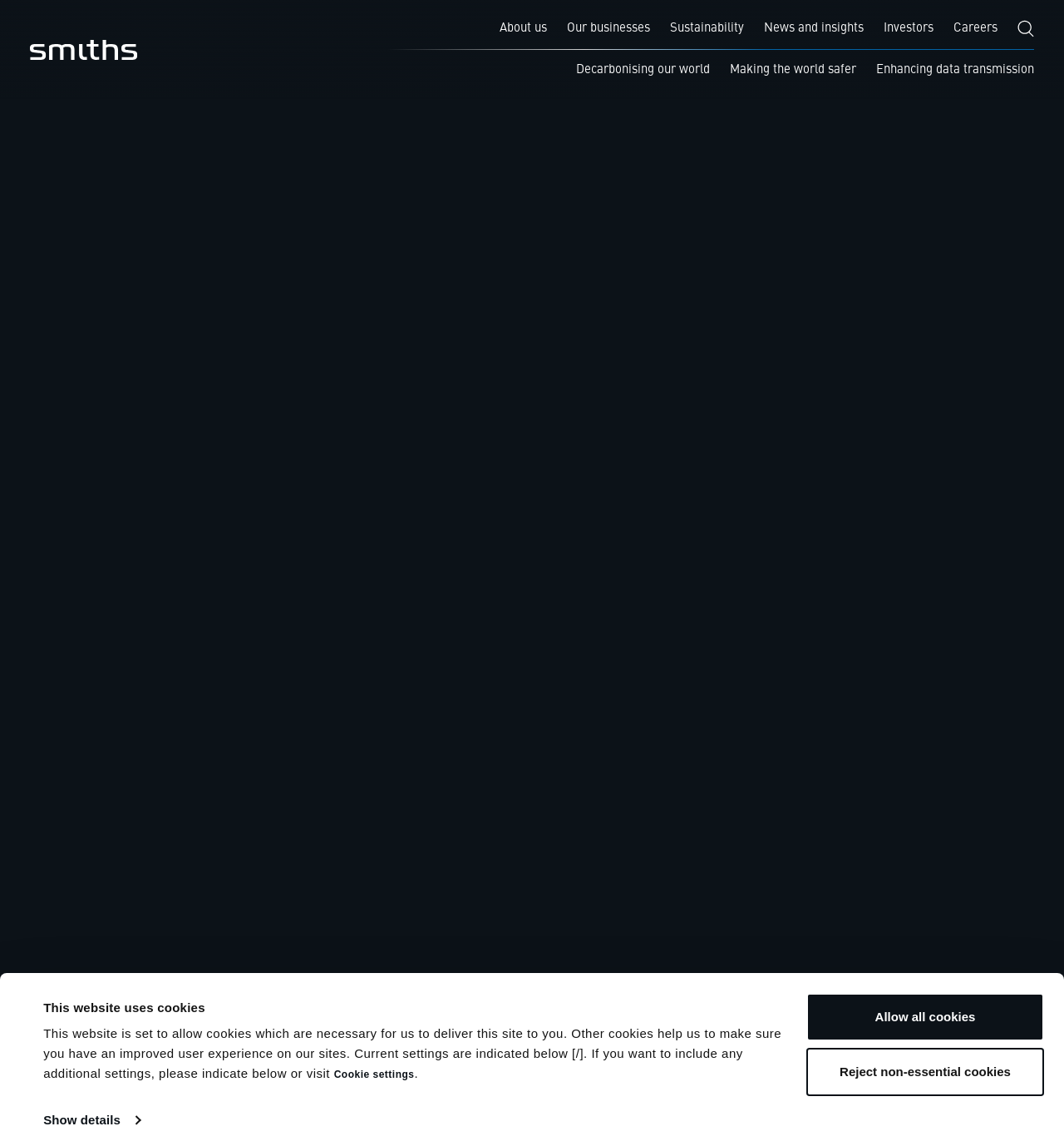What is the company that won the 178m Azerbaijan contract?
Based on the image, answer the question with as much detail as possible.

The answer can be found in the heading 'Smiths Detection wins 178m Azerbaijan contract' which is located at the top of the webpage. This heading is a summary of the news article, and it clearly states that Smiths Detection is the company that won the contract.